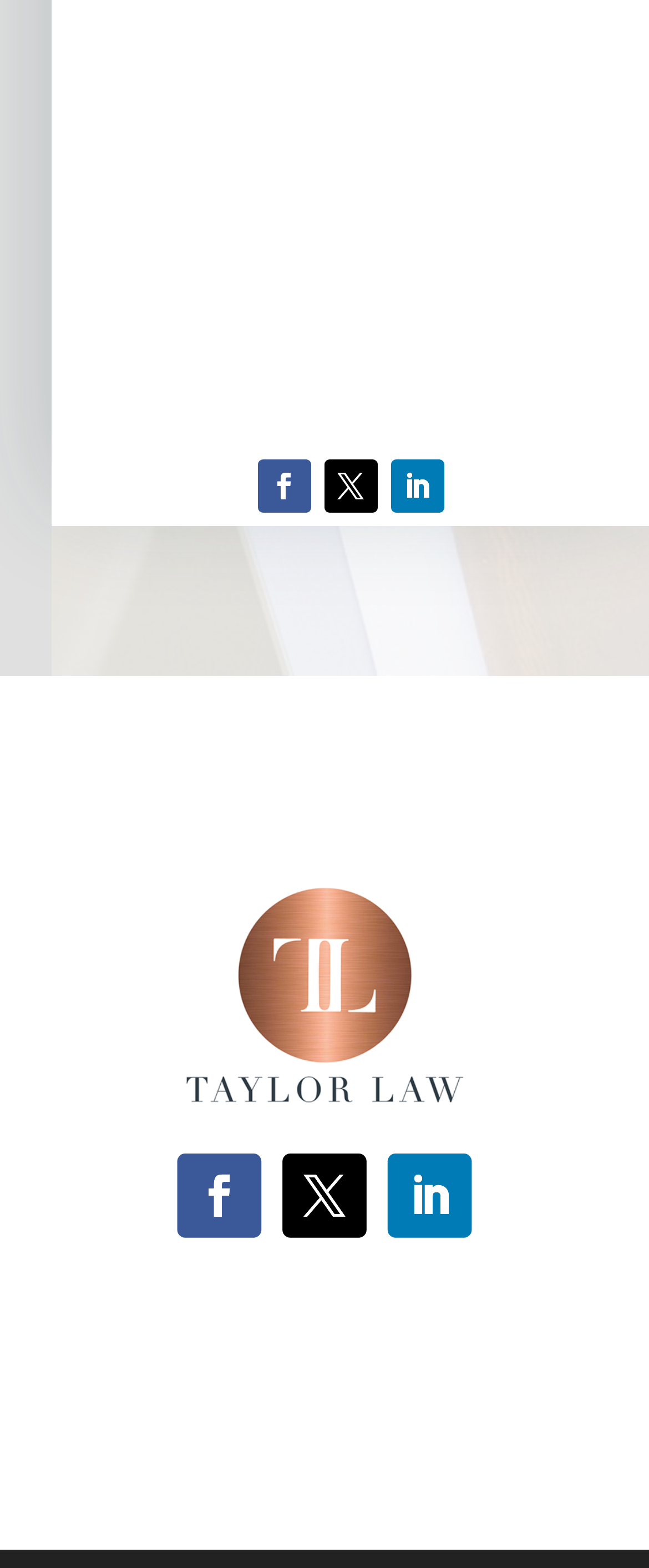Please answer the following query using a single word or phrase: 
What is the purpose of the button?

Submit request